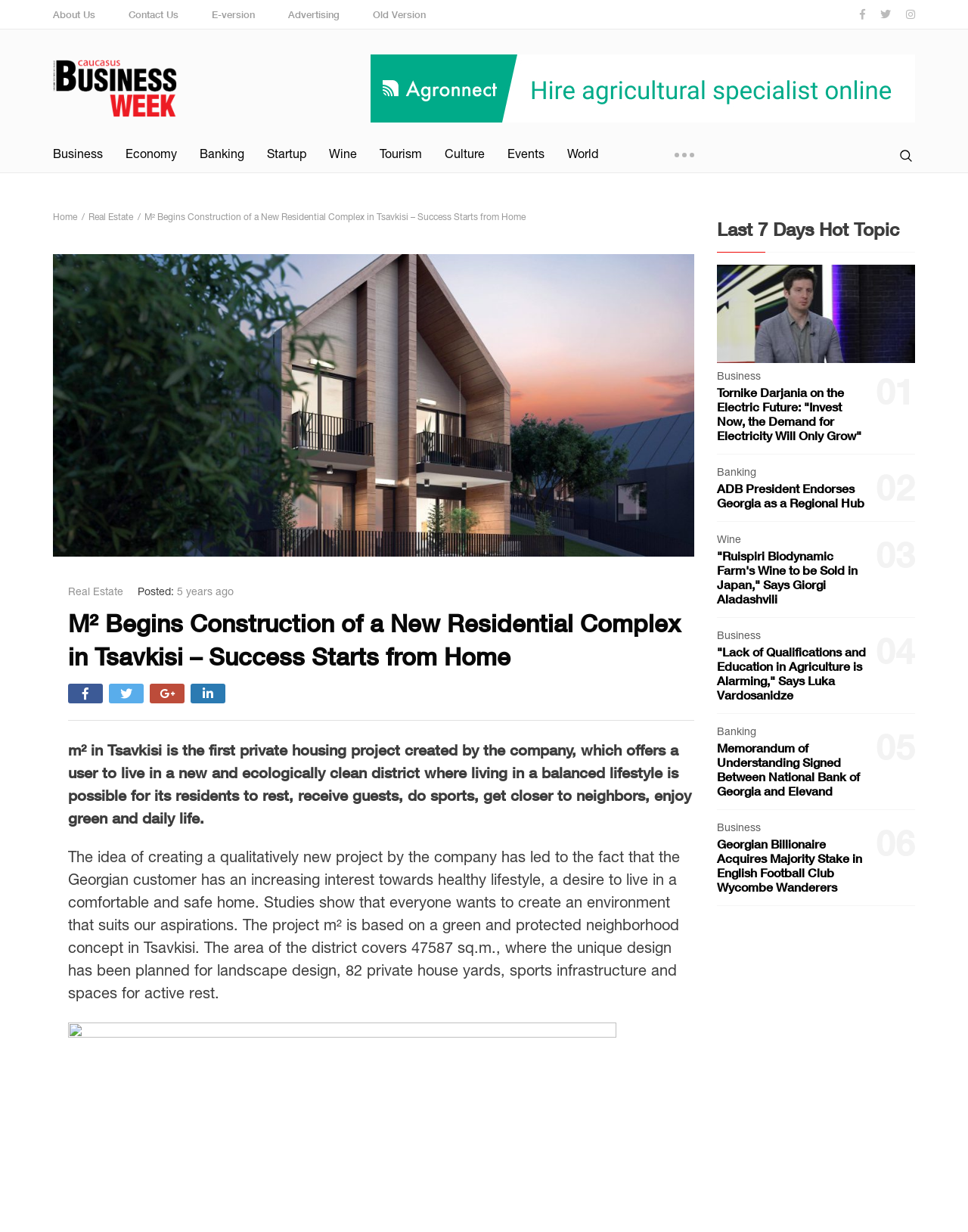Determine the bounding box coordinates of the element that should be clicked to execute the following command: "Click on the 'M² Begins Construction of a New Residential Complex in Tsavkisi – Success Starts from Home' link".

[0.149, 0.172, 0.543, 0.18]